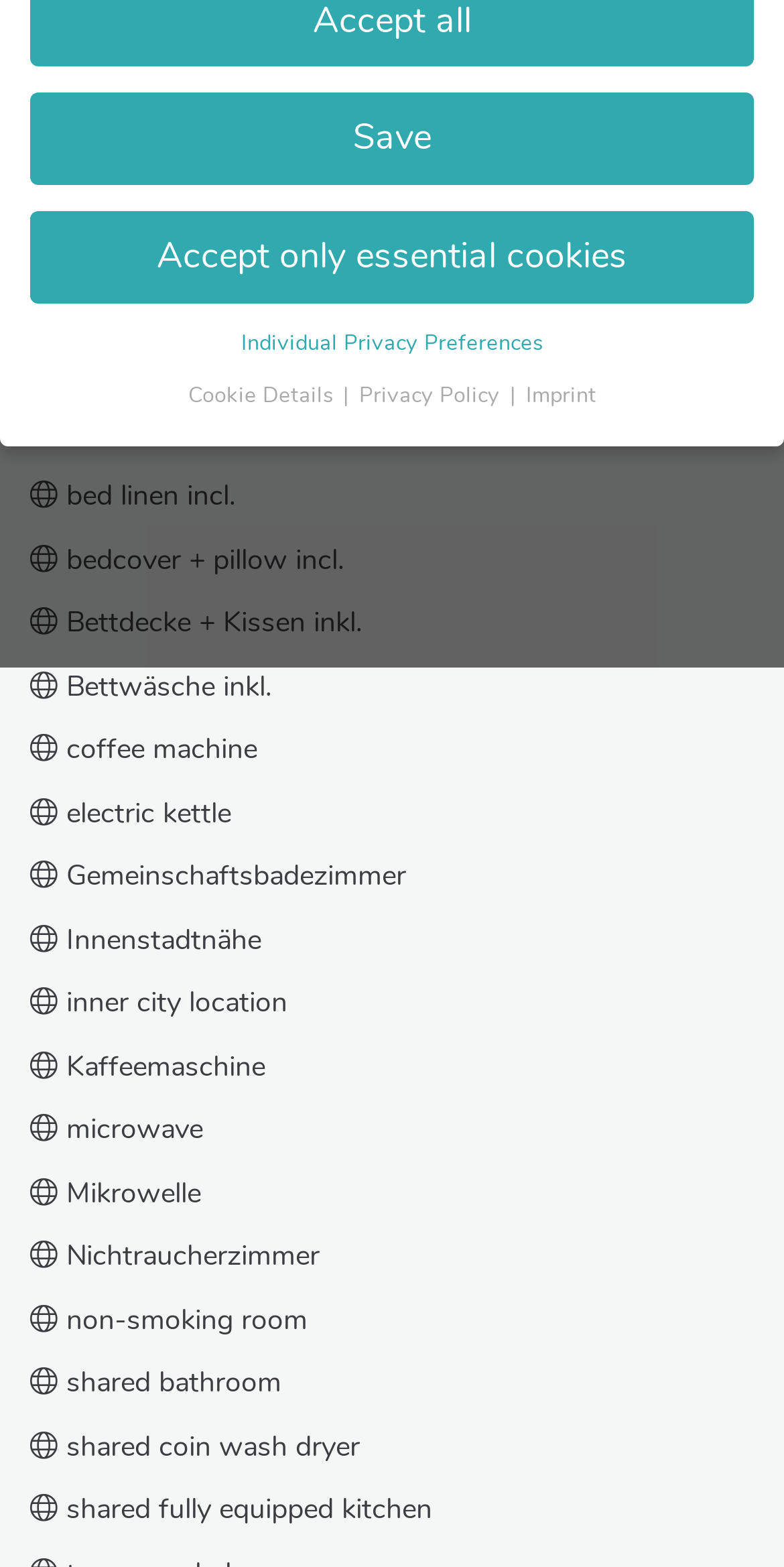Provide the bounding box coordinates of the HTML element described by the text: "WhatsApp".

[0.892, 0.087, 0.964, 0.123]